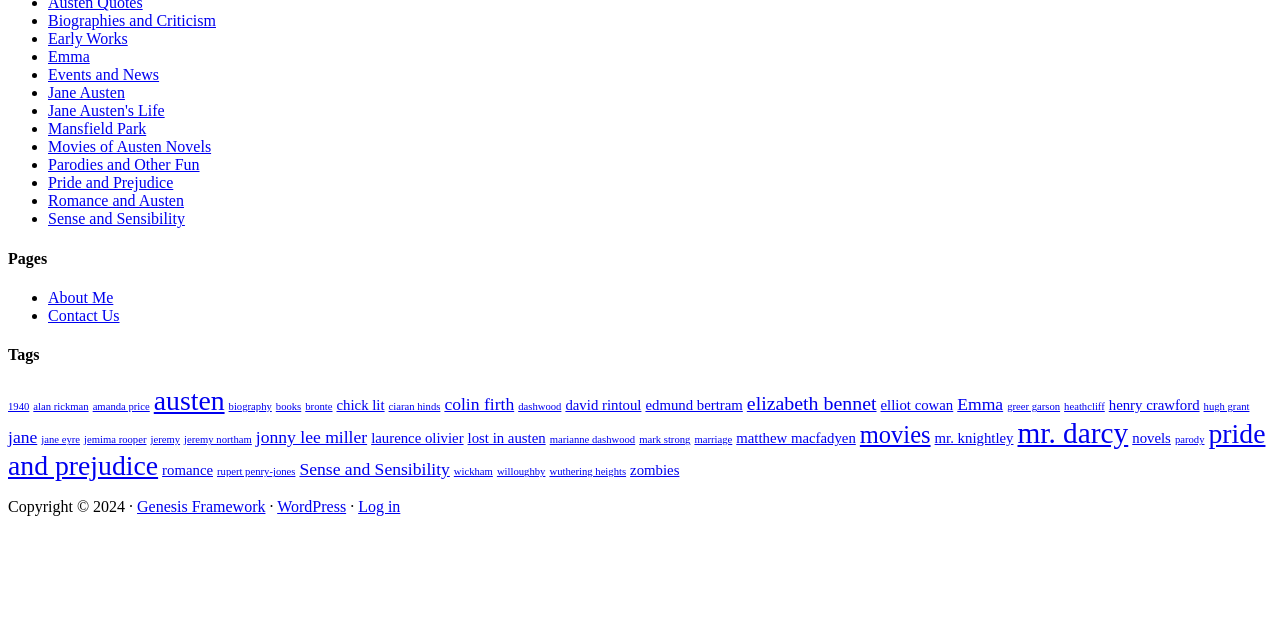Bounding box coordinates are specified in the format (top-left x, top-left y, bottom-right x, bottom-right y). All values are floating point numbers bounded between 0 and 1. Please provide the bounding box coordinate of the region this sentence describes: Movies of Austen Novels

[0.038, 0.216, 0.165, 0.243]